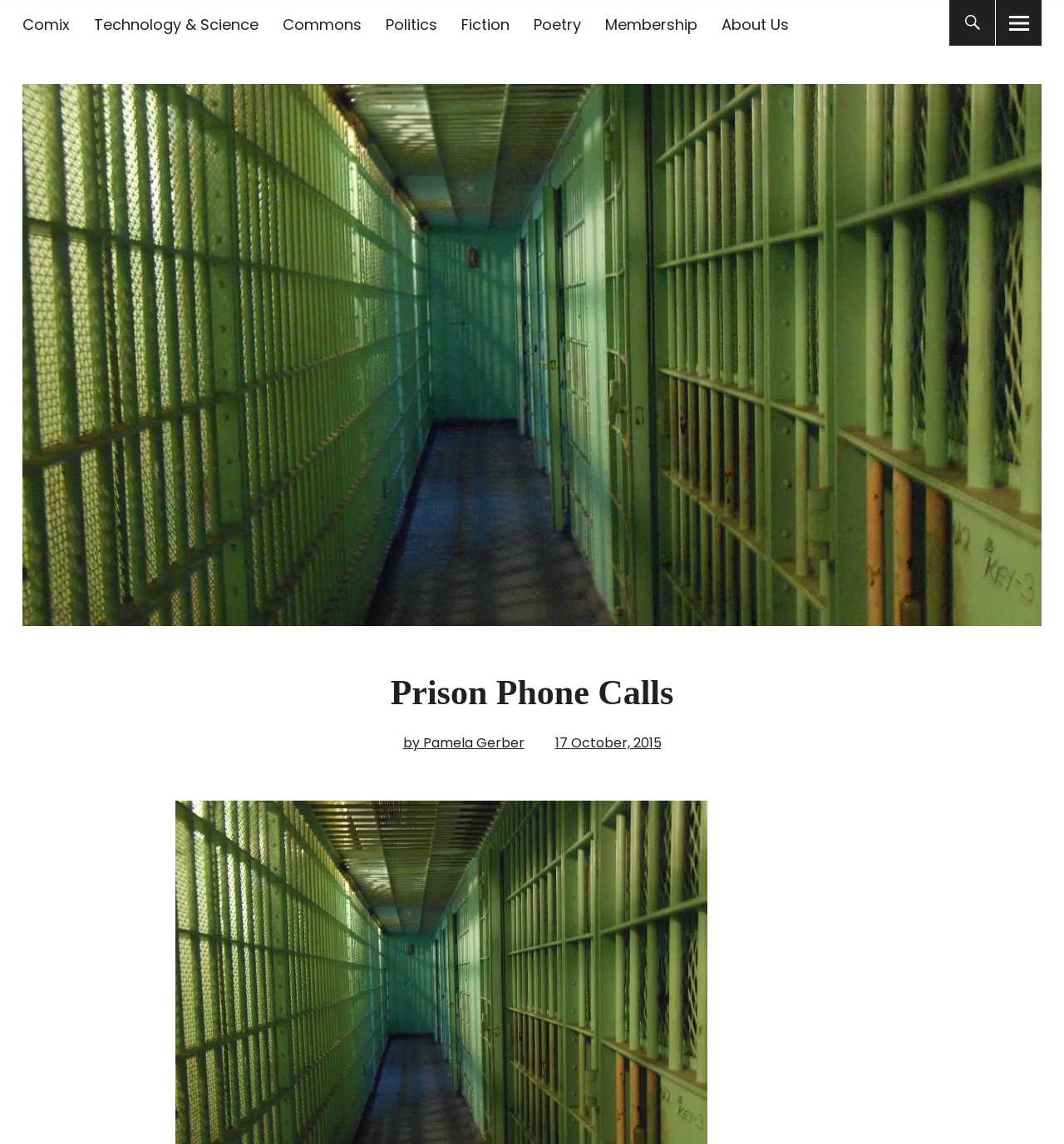Determine the bounding box of the UI component based on this description: "About Us". The bounding box coordinates should be four float values between 0 and 1, i.e., [left, top, right, bottom].

[0.678, 0.012, 0.741, 0.031]